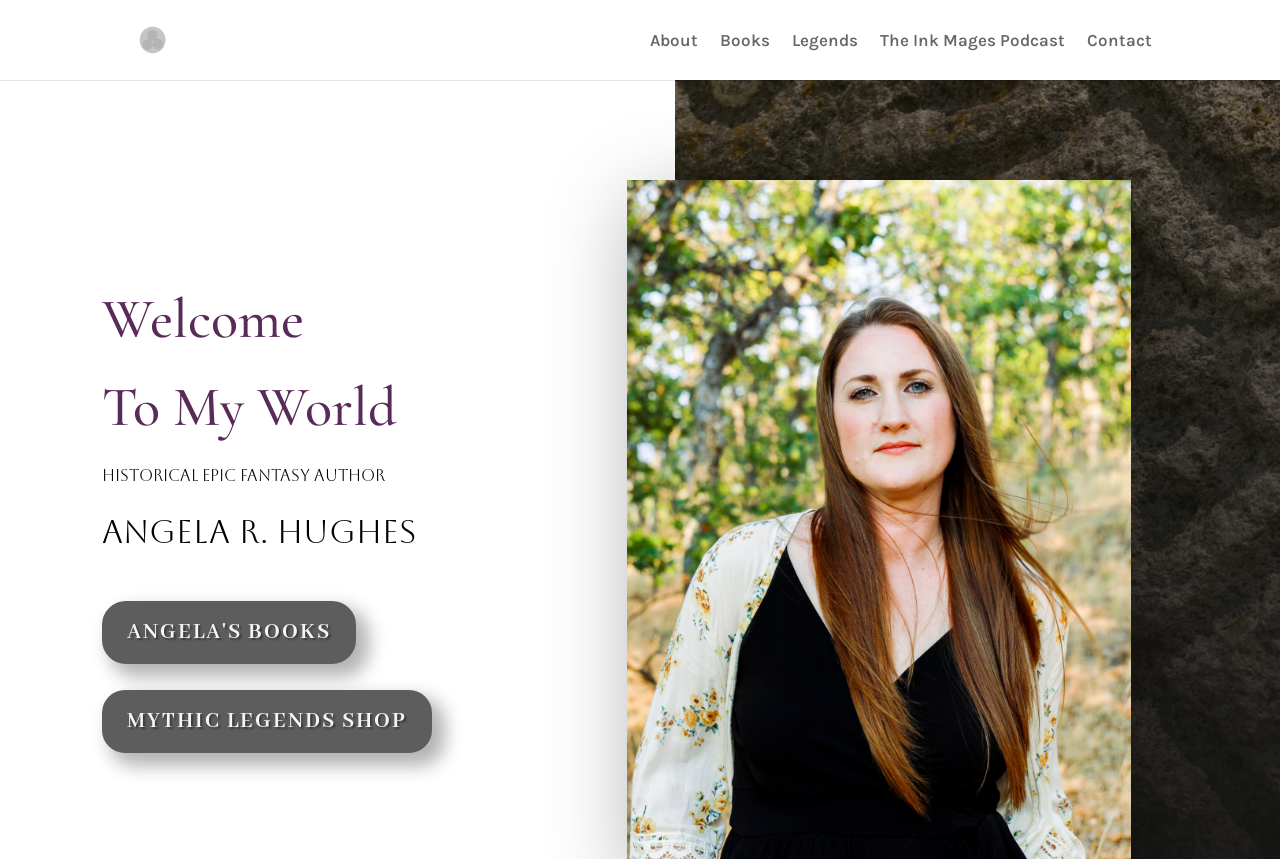Locate the bounding box coordinates of the element that should be clicked to fulfill the instruction: "go to the about page".

[0.508, 0.038, 0.545, 0.093]